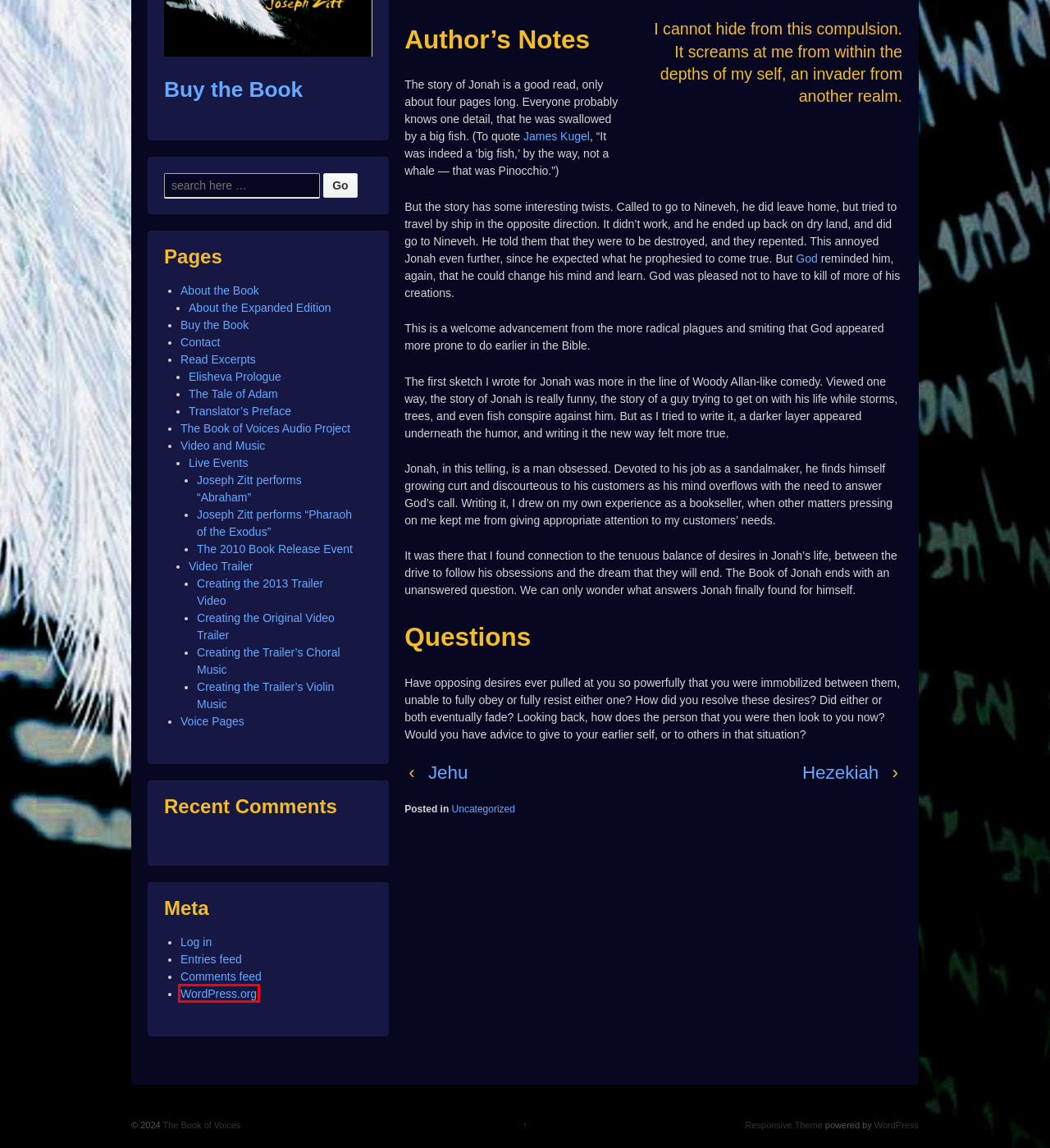Analyze the screenshot of a webpage featuring a red rectangle around an element. Pick the description that best fits the new webpage after interacting with the element inside the red bounding box. Here are the candidates:
A. Hezekiah | The Book of Voices
B. Joseph Zitt performs “Pharaoh of the Exodus” | The Book of Voices
C. Video Trailer | The Book of Voices
D. Live Events | The Book of Voices
E. Creating the Trailer’s Violin Music | The Book of Voices
F. Blog Tool, Publishing Platform, and CMS – WordPress.org
G. About the Expanded Edition | The Book of Voices
H. Creating the 2013 Trailer Video | The Book of Voices

F